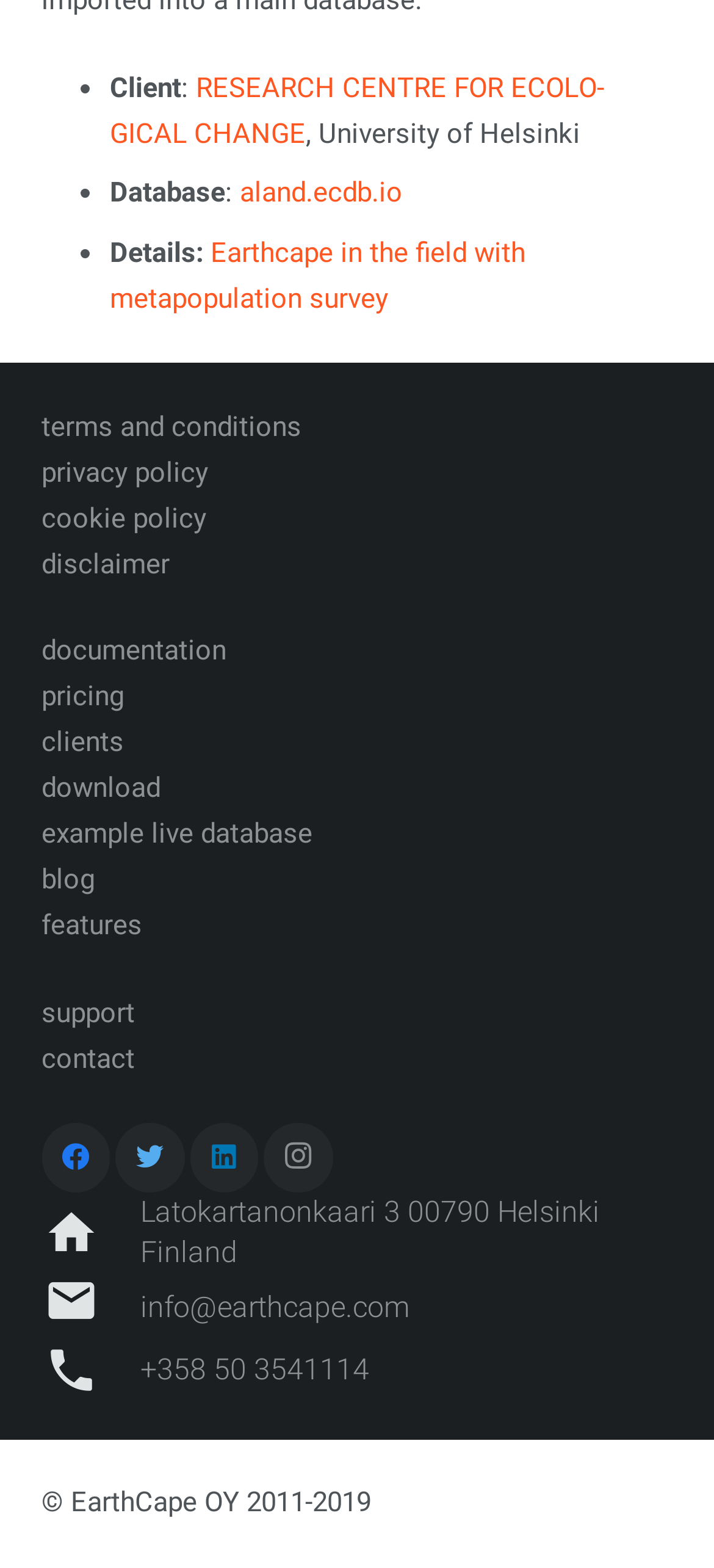Please identify the bounding box coordinates of the element's region that should be clicked to execute the following instruction: "go to the database". The bounding box coordinates must be four float numbers between 0 and 1, i.e., [left, top, right, bottom].

[0.336, 0.112, 0.564, 0.133]